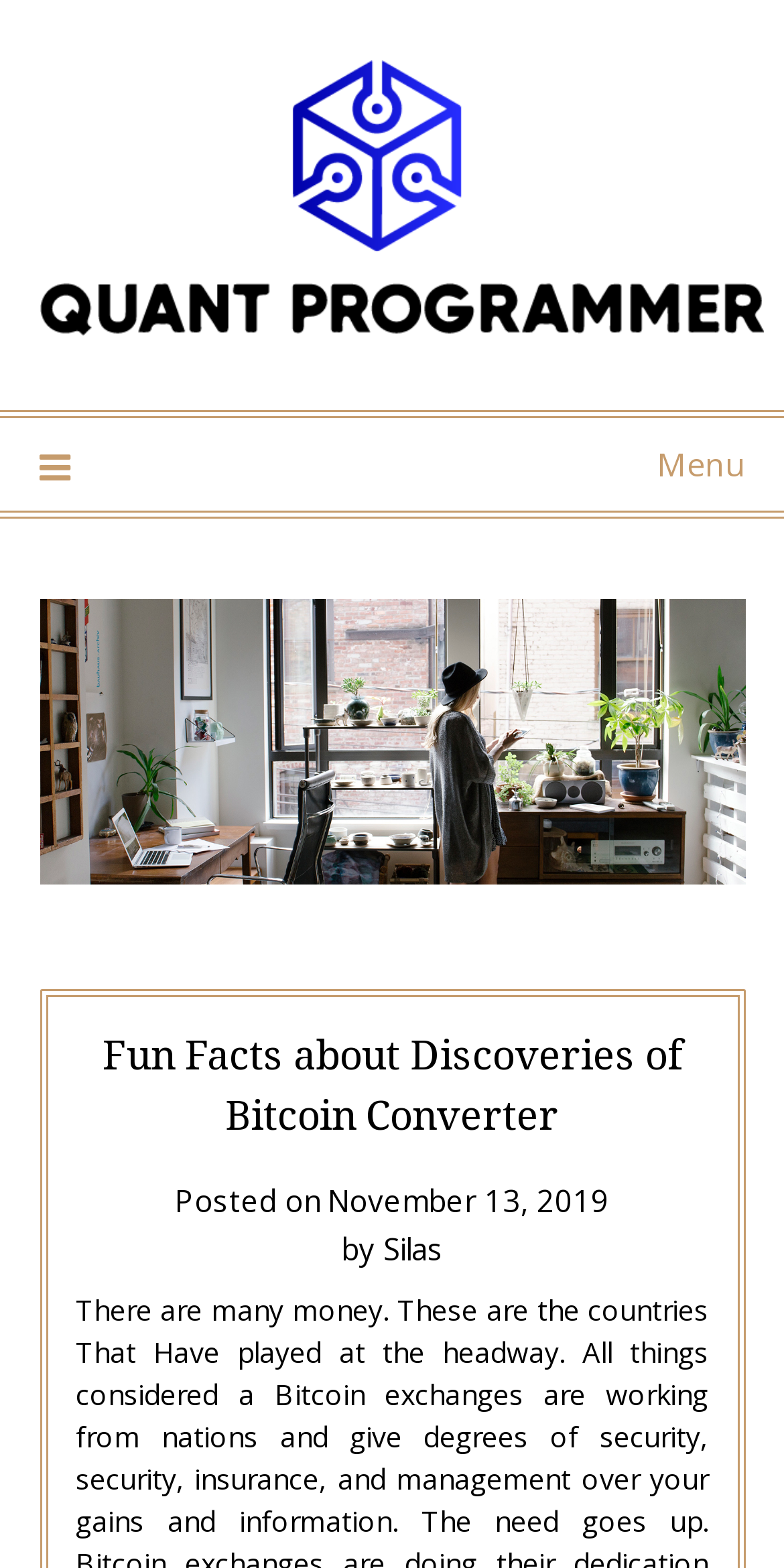Identify the bounding box for the UI element described as: "Menu". The coordinates should be four float numbers between 0 and 1, i.e., [left, top, right, bottom].

[0.05, 0.266, 0.95, 0.325]